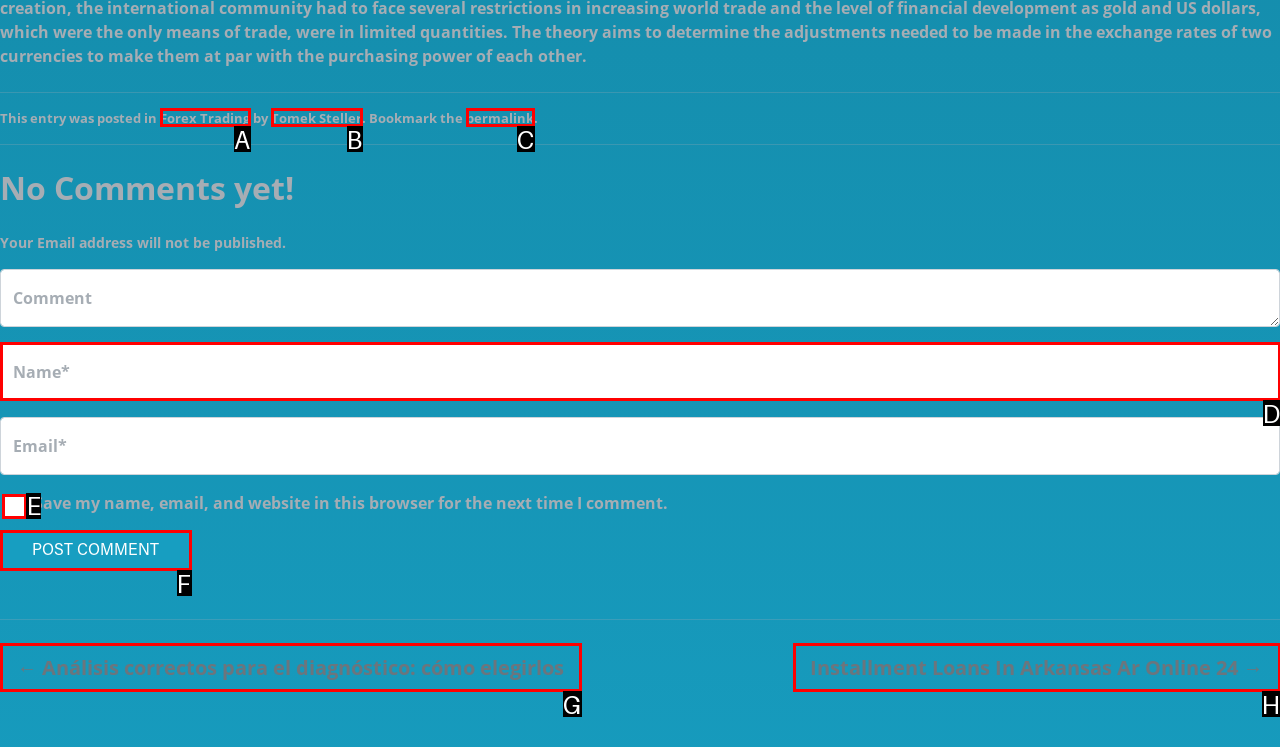Identify which lettered option to click to carry out the task: Check the save my name checkbox. Provide the letter as your answer.

E